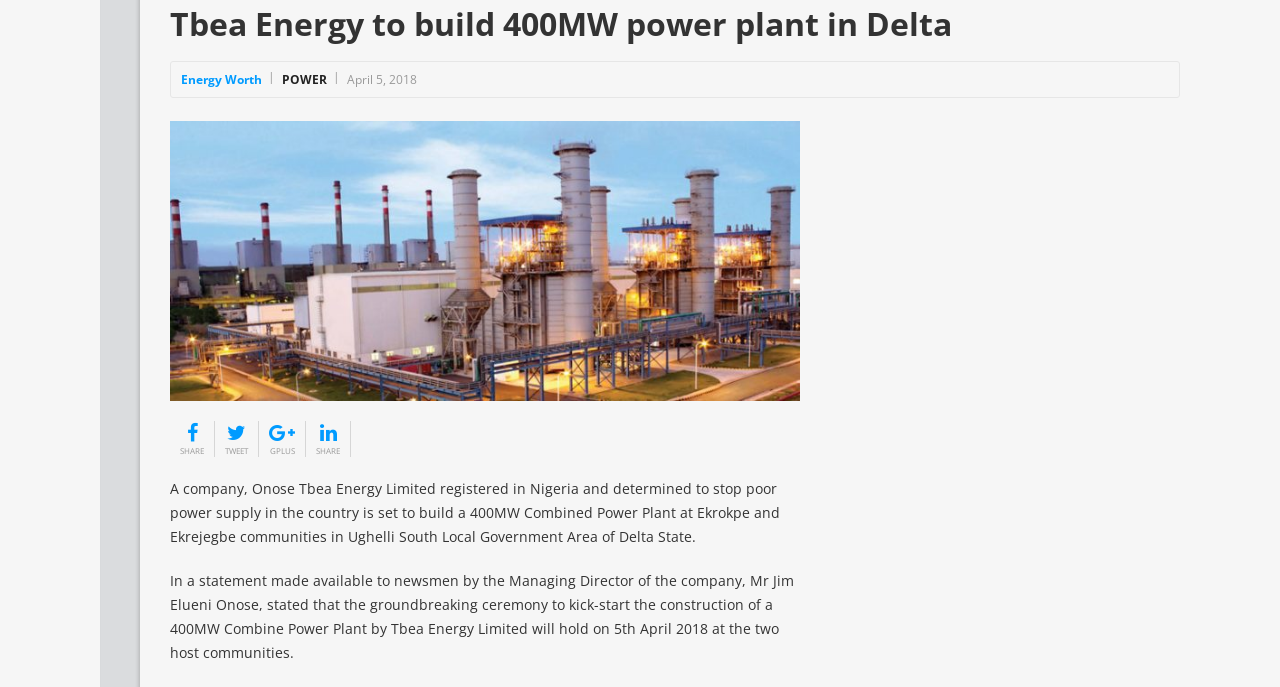Determine the bounding box coordinates for the UI element described. Format the coordinates as (top-left x, top-left y, bottom-right x, bottom-right y) and ensure all values are between 0 and 1. Element description: Go To Top

None